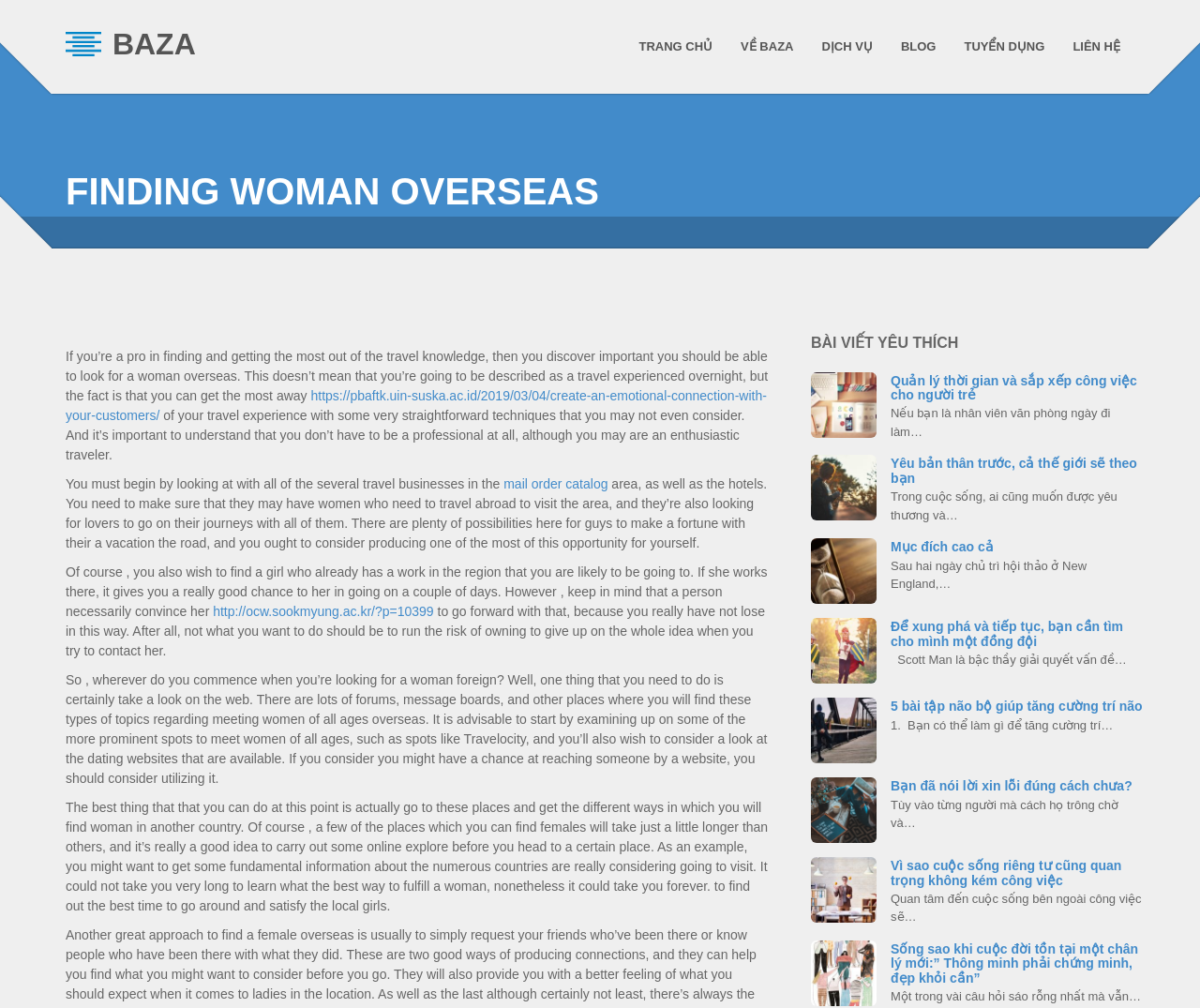Find and provide the bounding box coordinates for the UI element described here: "parent_node: 8". The coordinates should be given as four float numbers between 0 and 1: [left, top, right, bottom].

[0.676, 0.692, 0.73, 0.757]